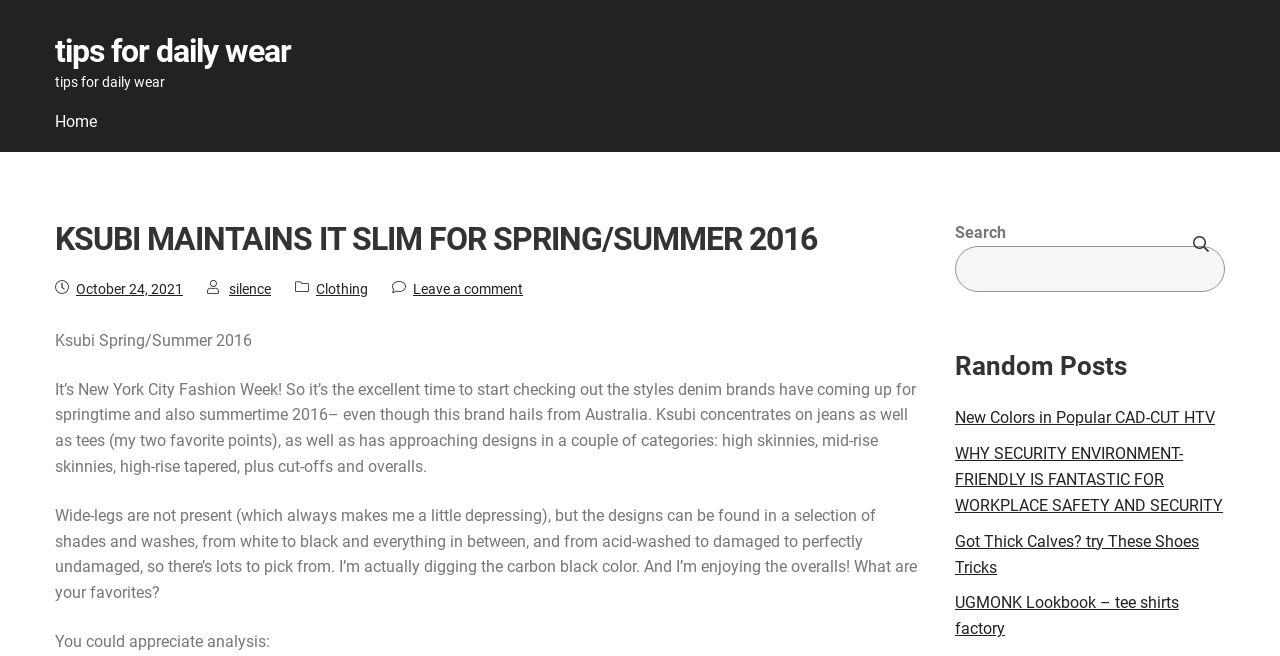Using the information from the screenshot, answer the following question thoroughly:
What is the category of the article?

The category of the article is mentioned as 'Category: Clothing' in the article, which is a link.